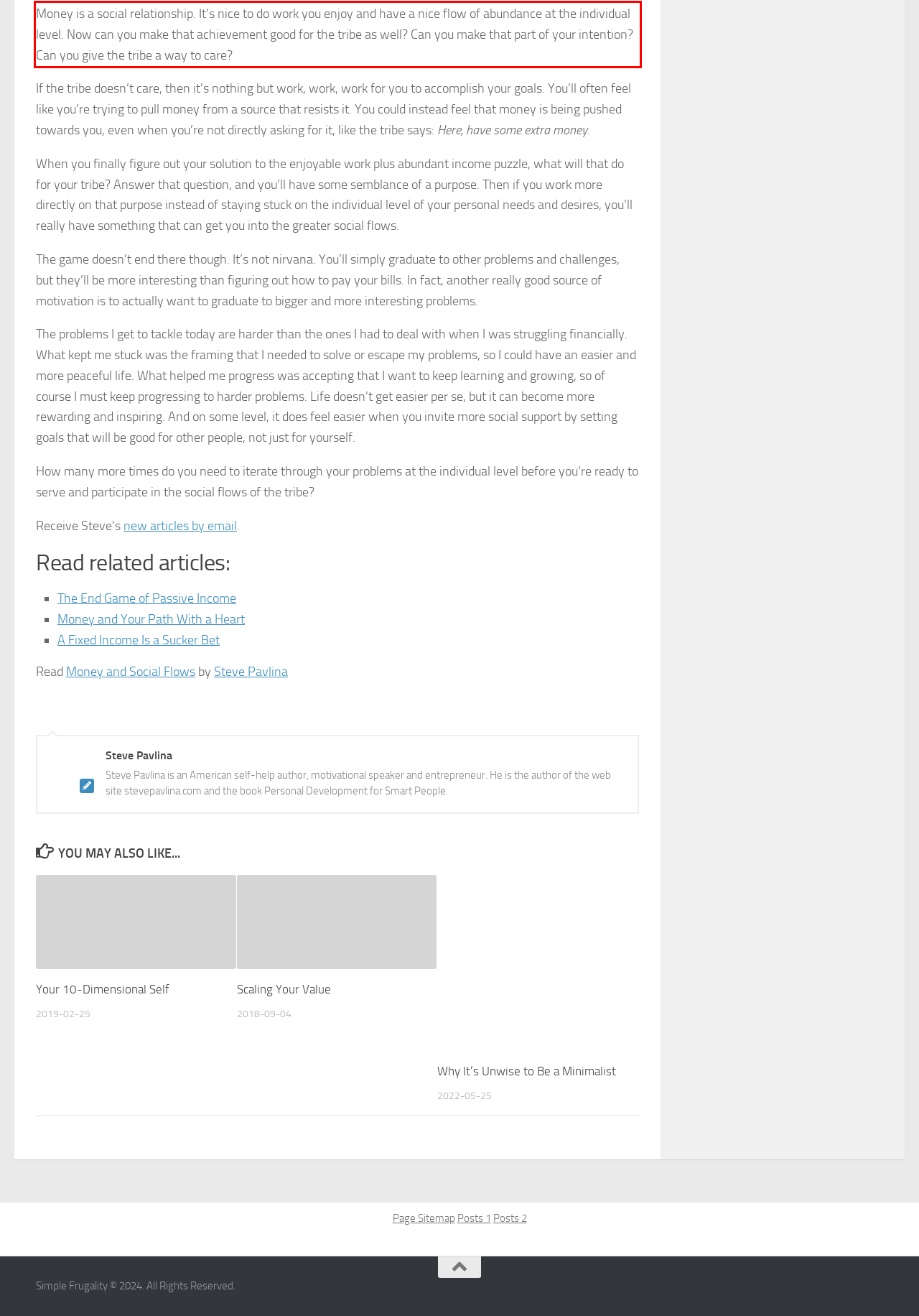Identify and extract the text within the red rectangle in the screenshot of the webpage.

Money is a social relationship. It’s nice to do work you enjoy and have a nice flow of abundance at the individual level. Now can you make that achievement good for the tribe as well? Can you make that part of your intention? Can you give the tribe a way to care?